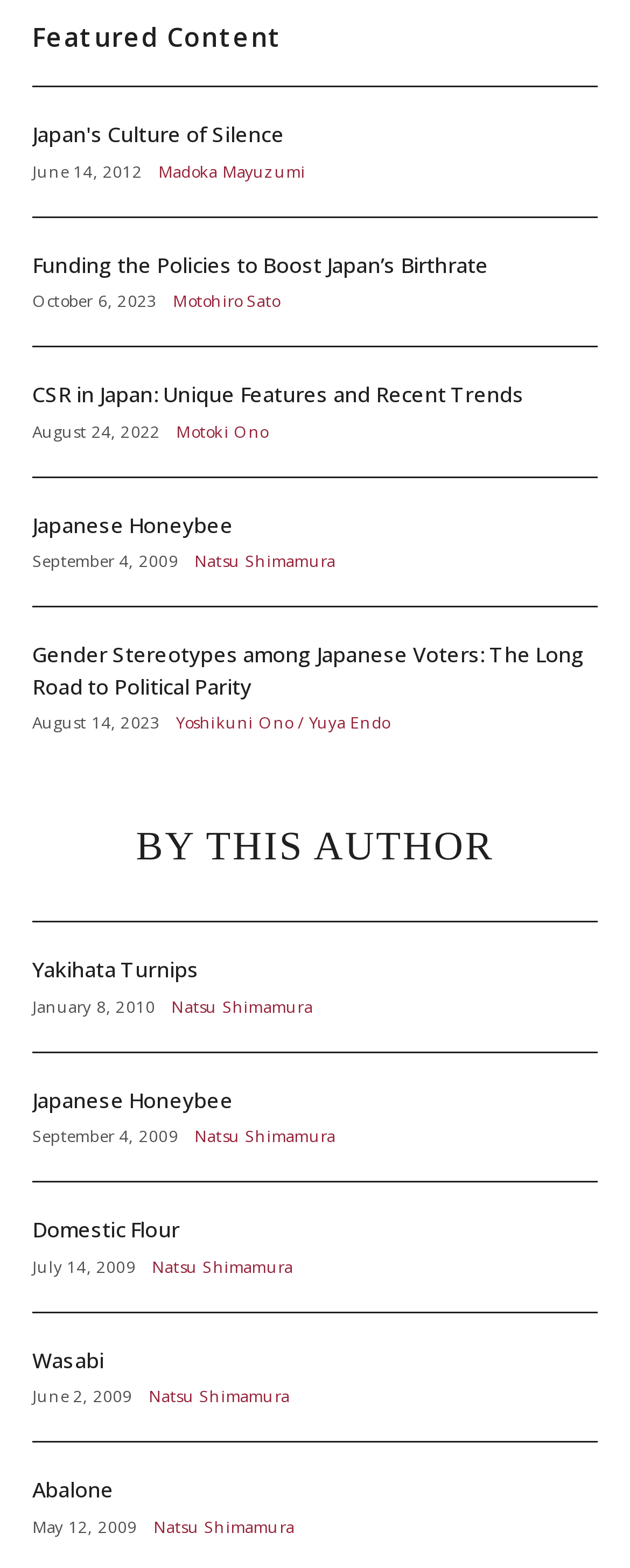Find the bounding box coordinates of the clickable area that will achieve the following instruction: "Learn about CSR in Japan: Unique Features and Recent Trends".

[0.051, 0.222, 0.949, 0.304]